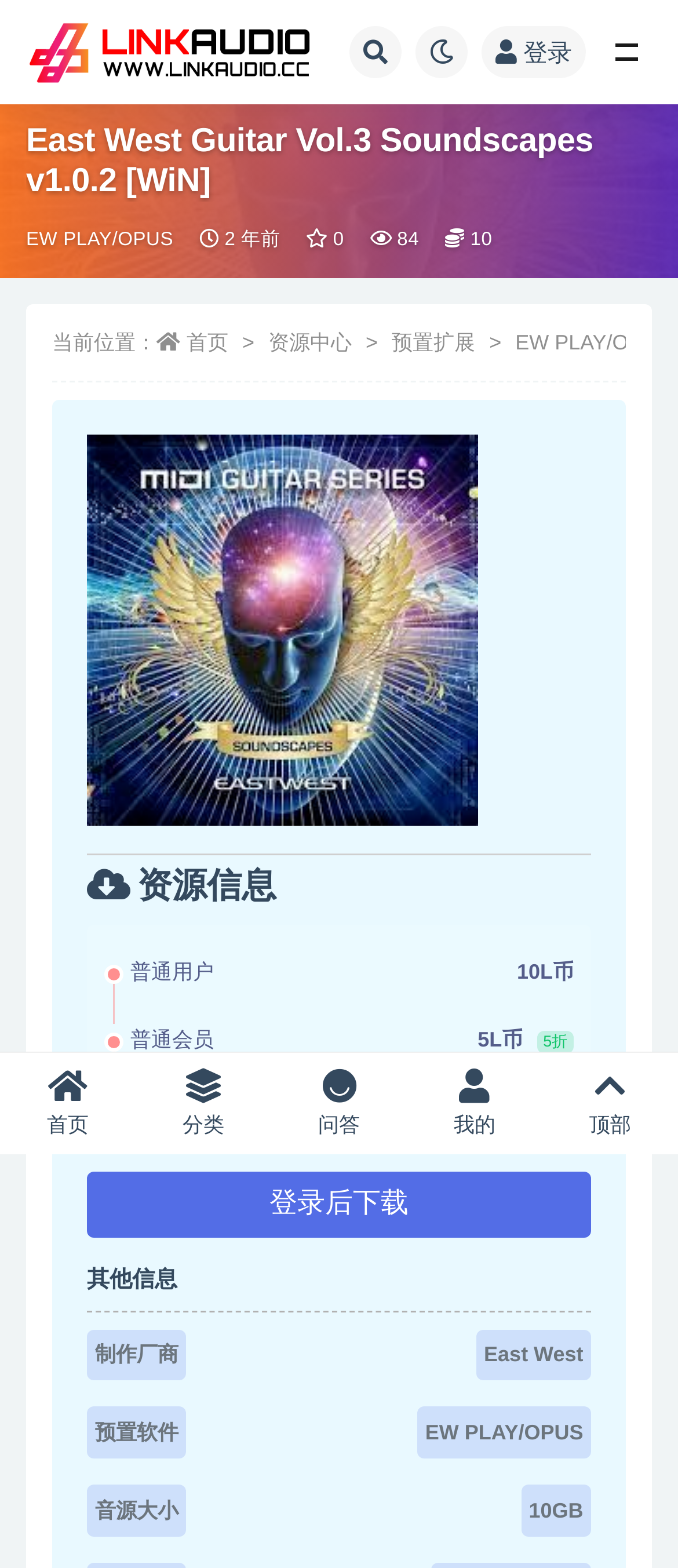What is the manufacturer of the sound library?
Give a detailed and exhaustive answer to the question.

I found the answer by looking at the section with the heading '其他信息' and finding the text '制作厂商' and 'East West' which indicates the manufacturer of the sound library.